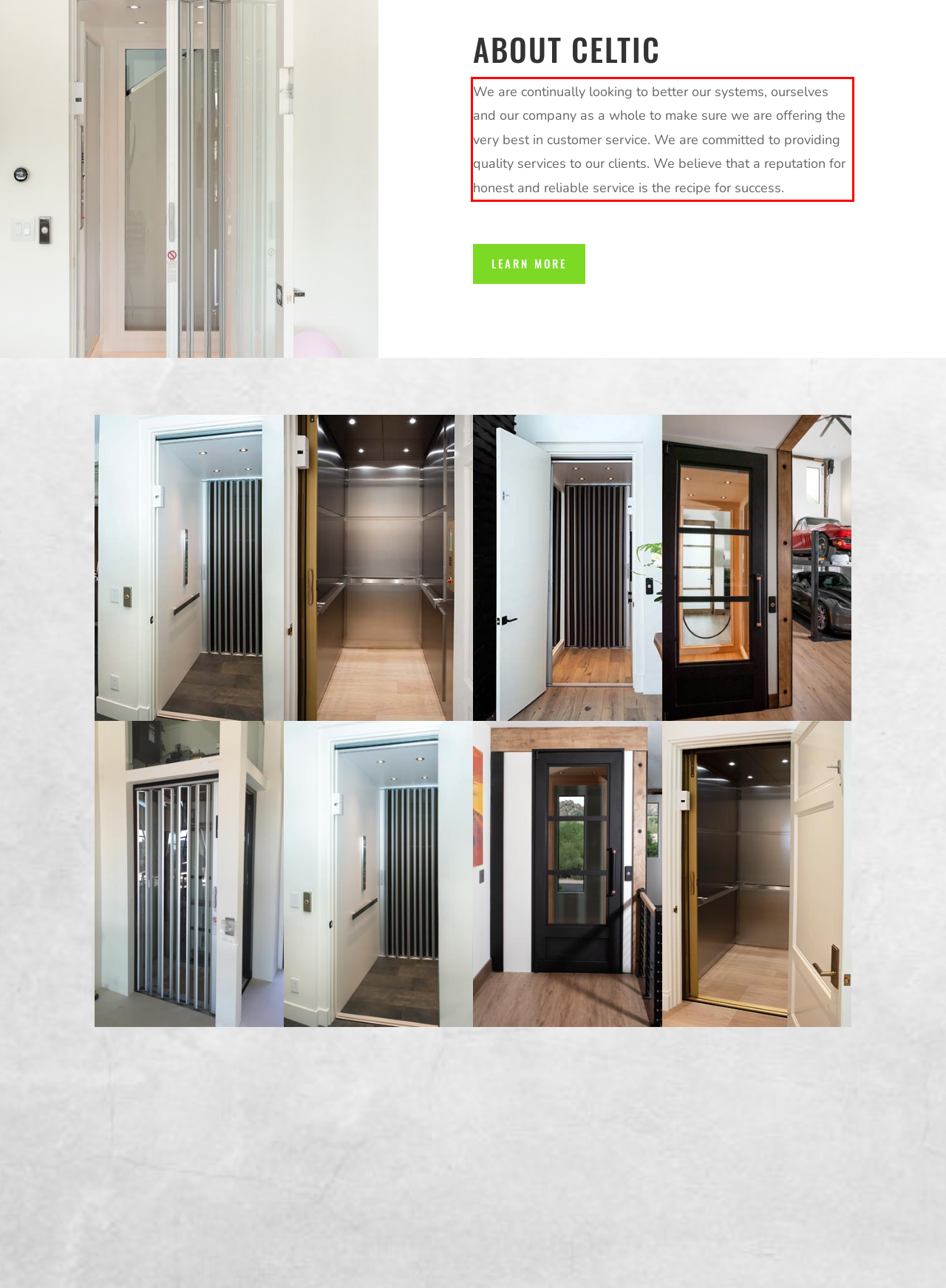Your task is to recognize and extract the text content from the UI element enclosed in the red bounding box on the webpage screenshot.

We are continually looking to better our systems, ourselves and our company as a whole to make sure we are offering the very best in customer service. We are committed to providing quality services to our clients. We believe that a reputation for honest and reliable service is the recipe for success.